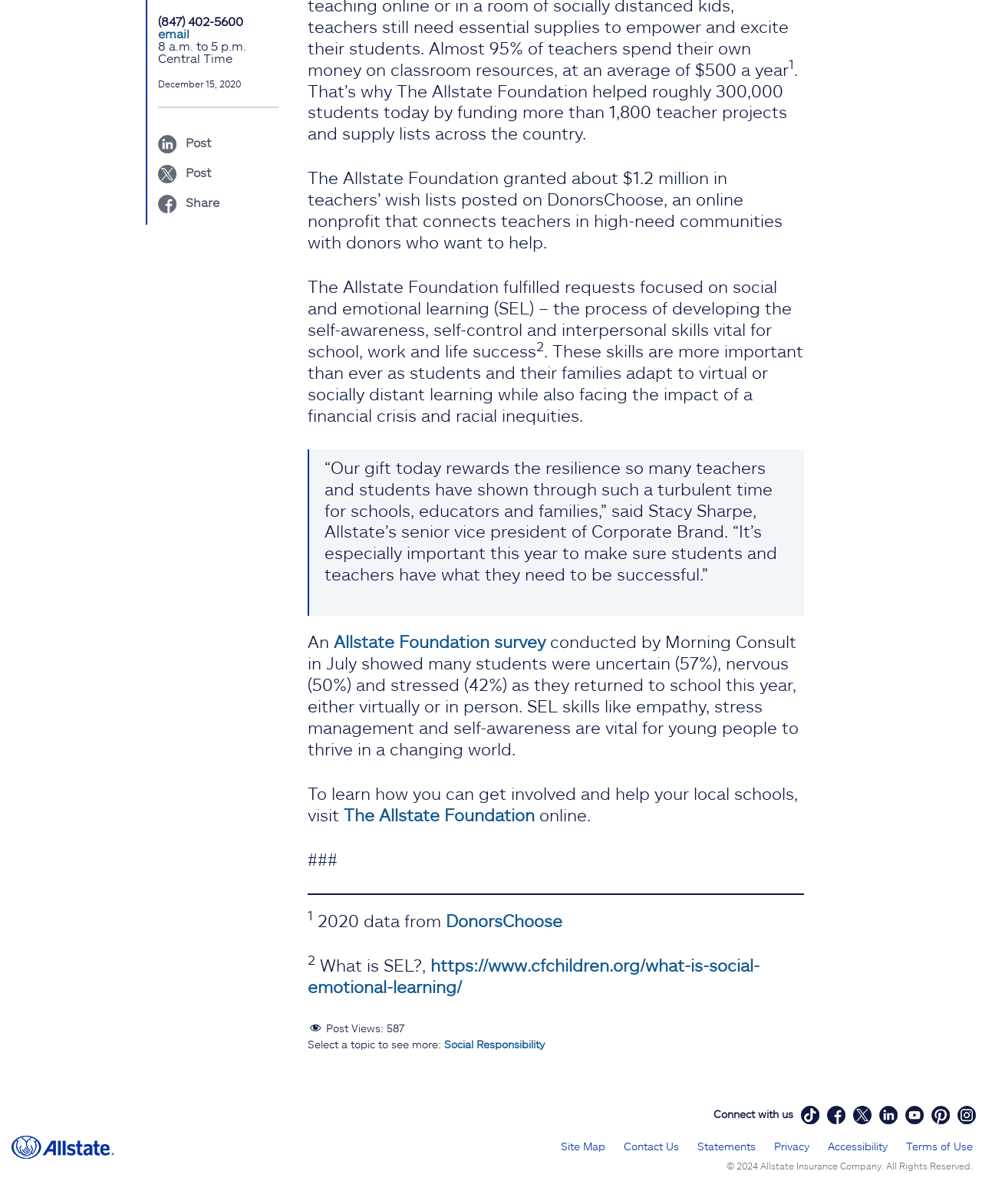Using the description "The Allstate Foundation", locate and provide the bounding box of the UI element.

[0.35, 0.668, 0.545, 0.685]